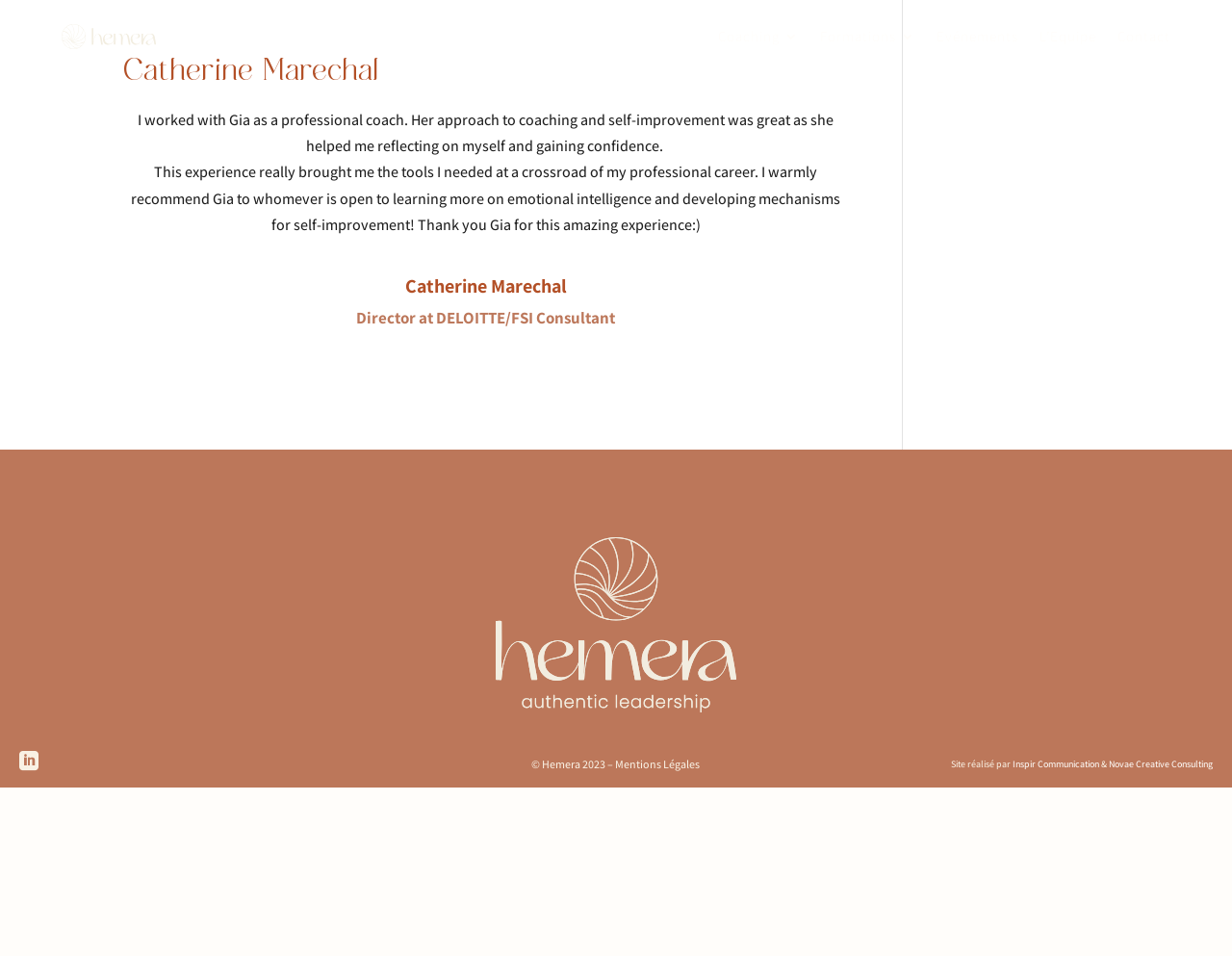Provide your answer to the question using just one word or phrase: What is the name of the company that created this webpage?

Inspir Communication and Novae Creative Consulting